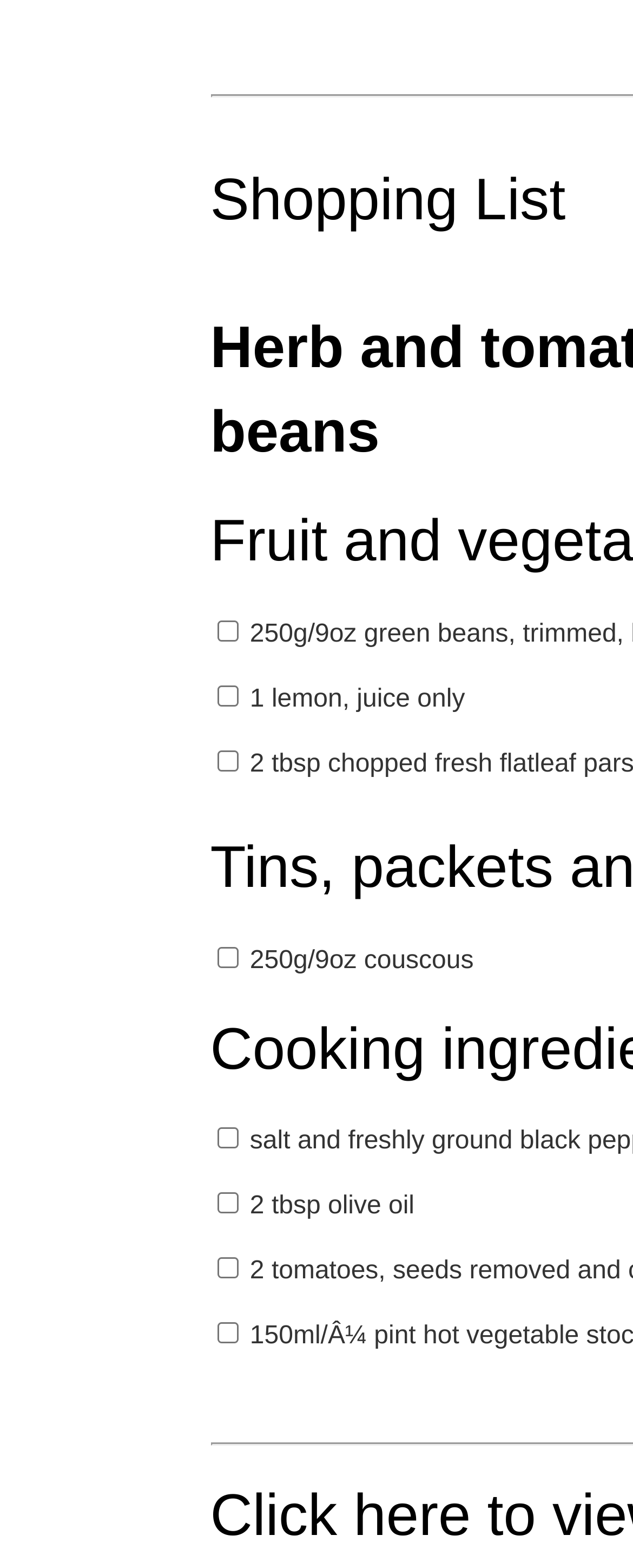Use one word or a short phrase to answer the question provided: 
What type of oil is used in the recipe?

olive oil